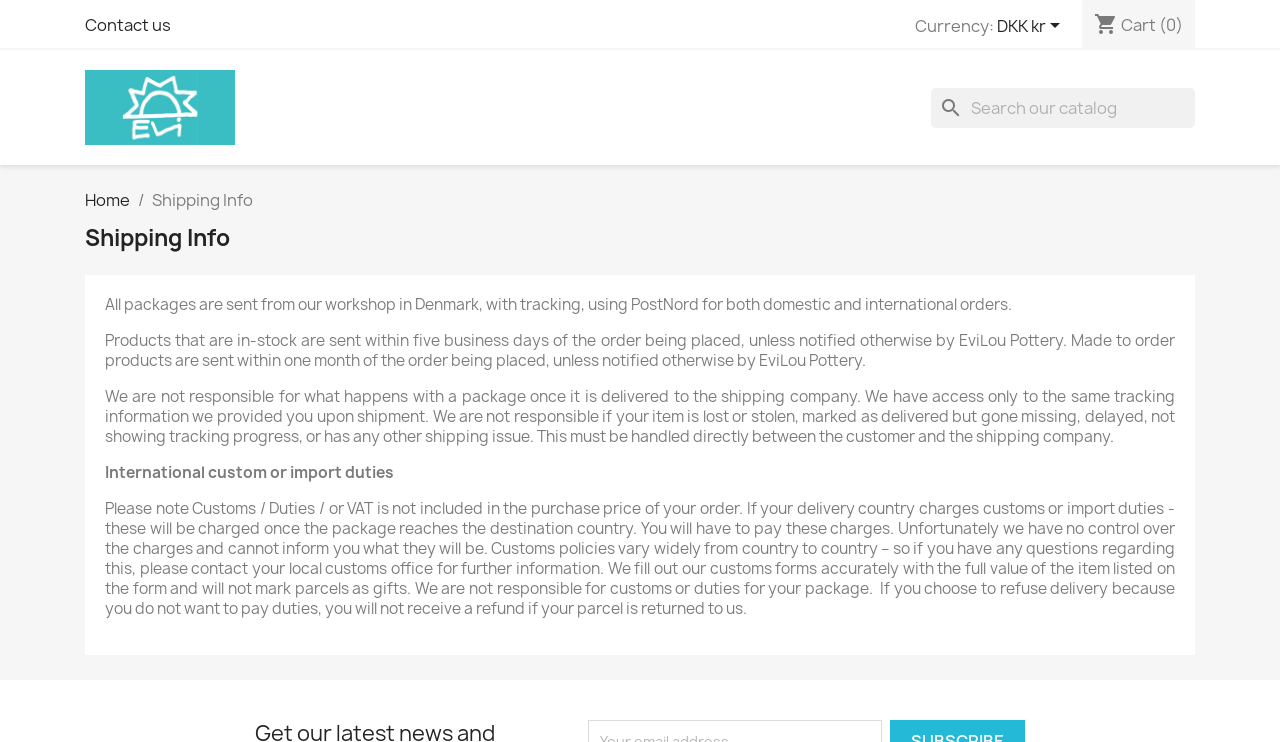How long does it take to ship in-stock products?
Answer the question in a detailed and comprehensive manner.

The webpage states that 'Products that are in-stock are sent within five business days of the order being placed, unless notified otherwise by EviLou Pottery.' This implies that the shipping time for in-stock products is five business days.